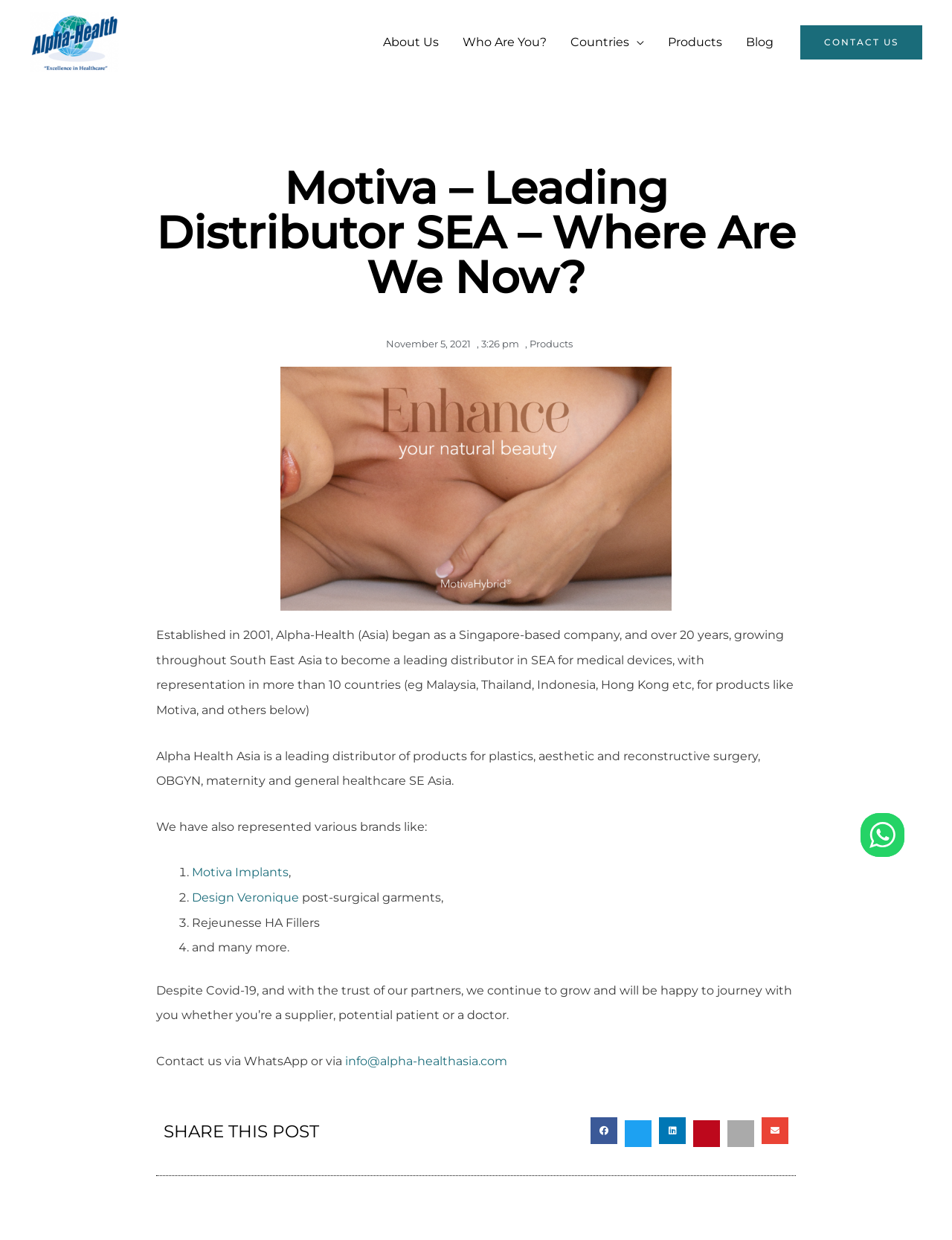How can I contact Alpha Health Asia?
Please answer the question as detailed as possible based on the image.

The webpage provides contact information, stating that you can contact Alpha Health Asia via WhatsApp or via email at info@alpha-healthasia.com.